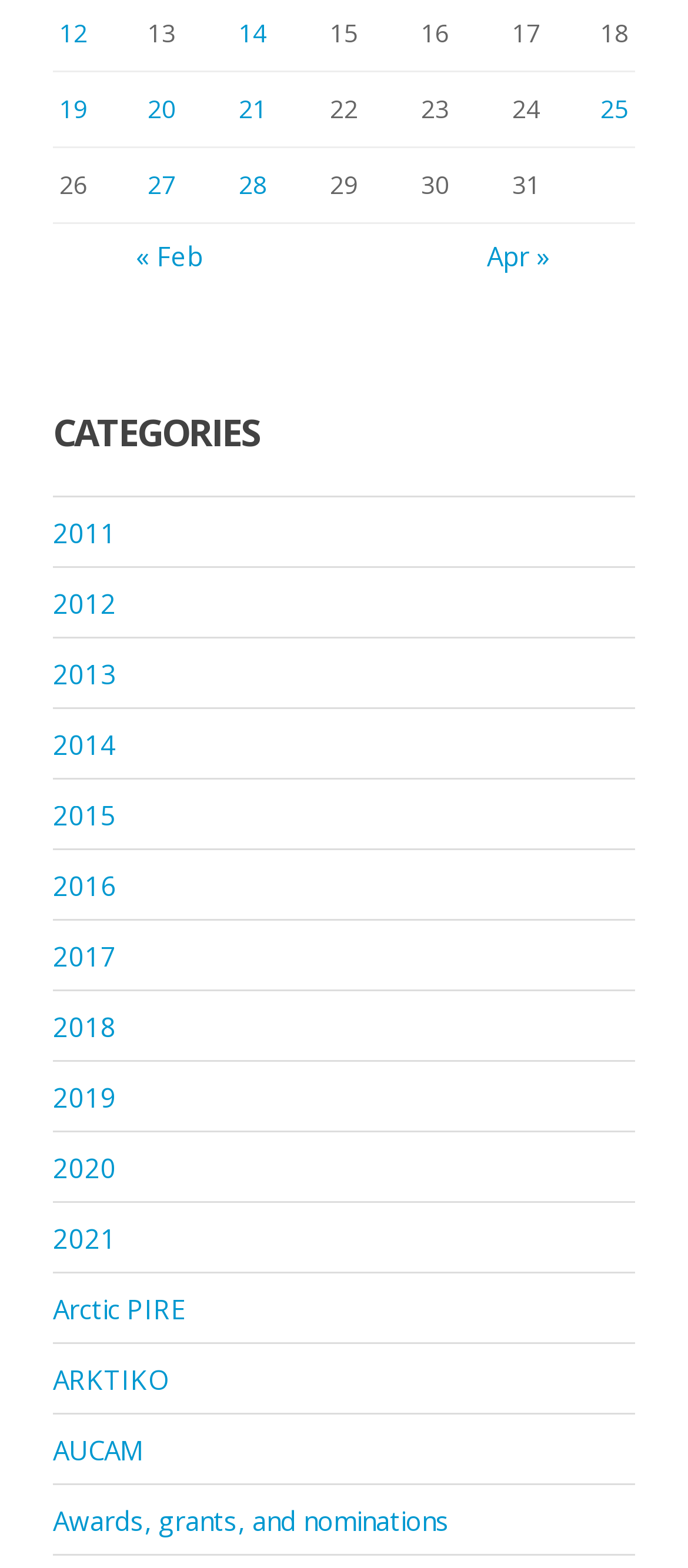Locate the bounding box of the UI element described by: "12" in the given webpage screenshot.

[0.086, 0.01, 0.127, 0.032]